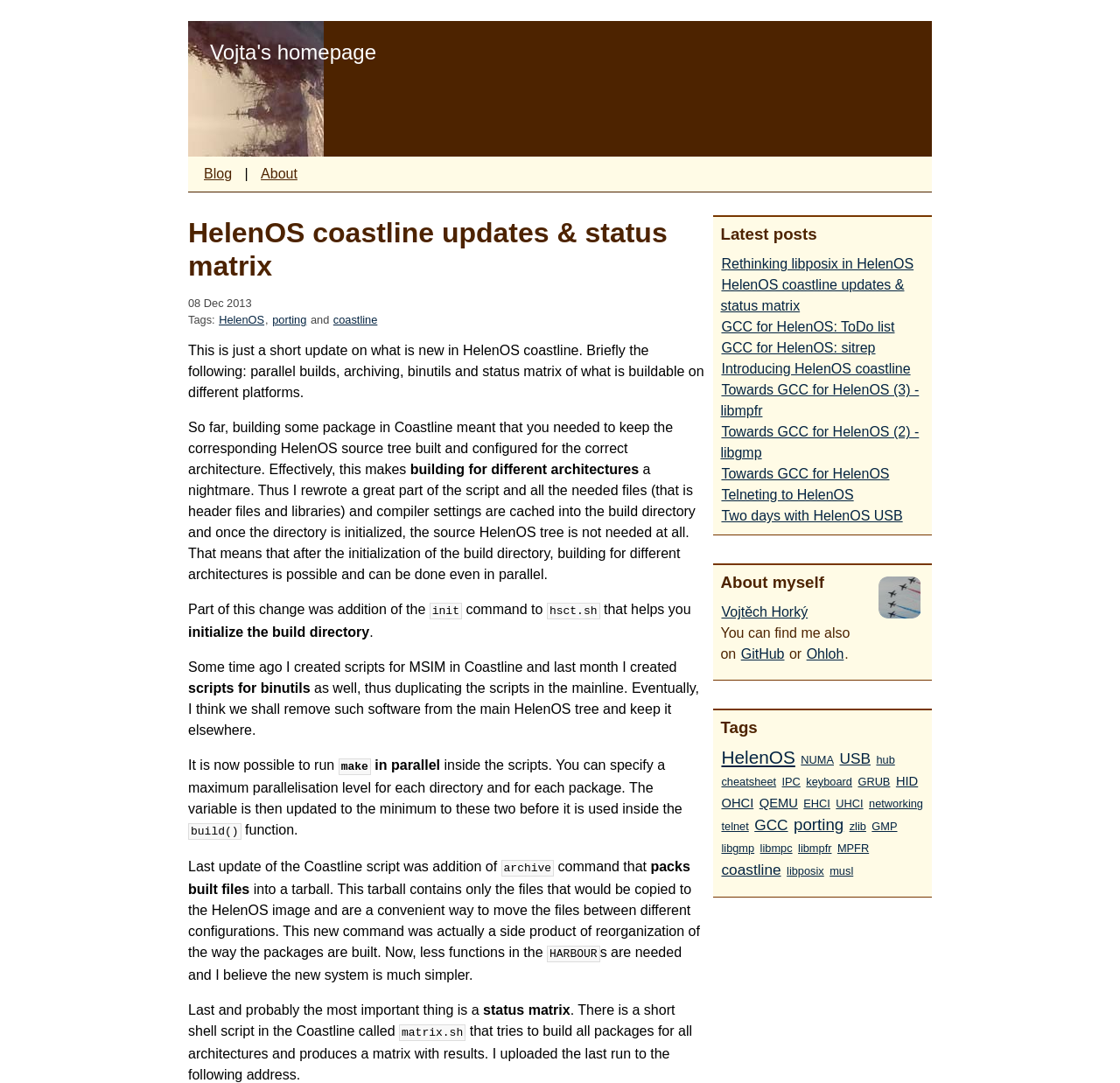What is the date of the coastline update?
Give a single word or phrase answer based on the content of the image.

08 Dec 2013